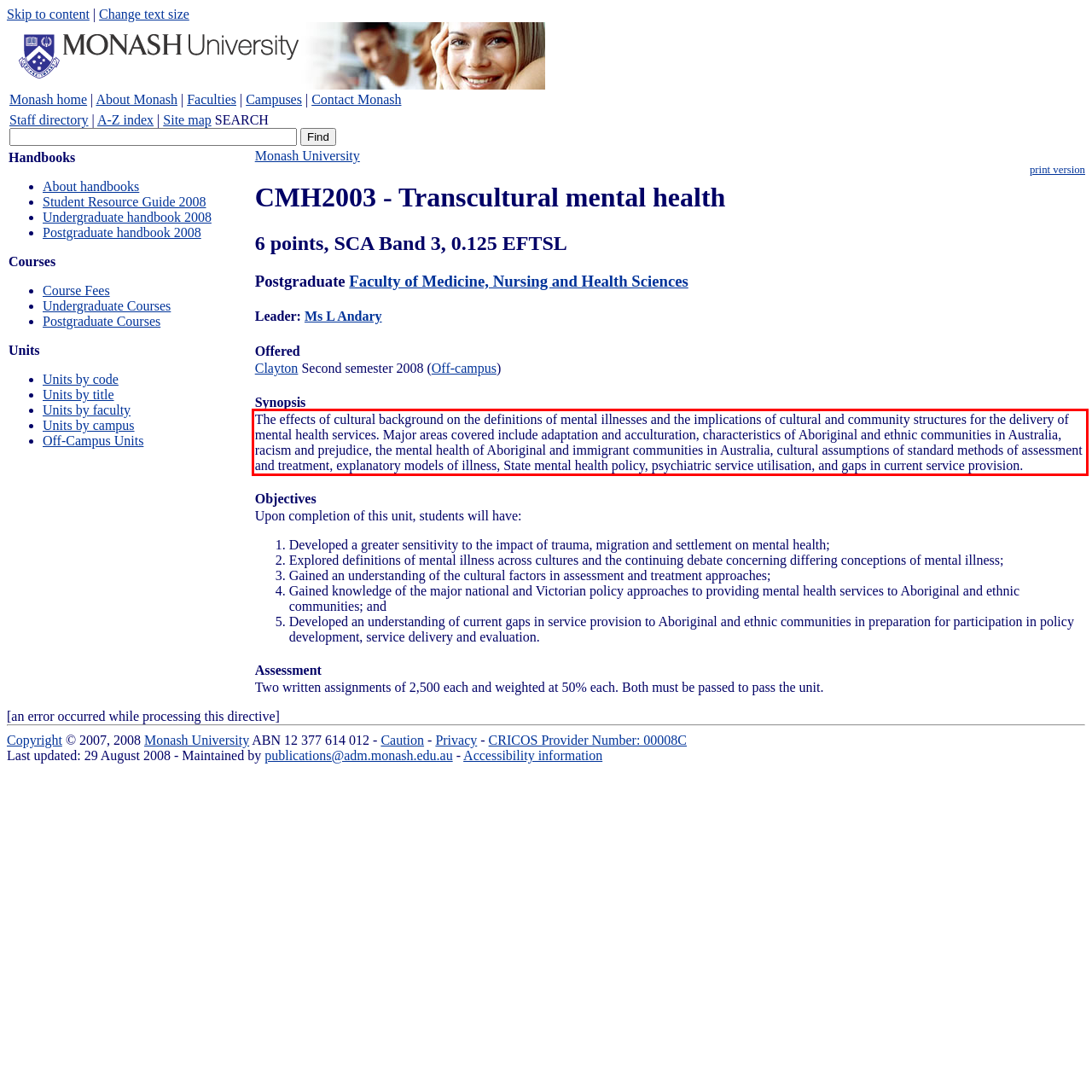Examine the screenshot of the webpage, locate the red bounding box, and generate the text contained within it.

The effects of cultural background on the definitions of mental illnesses and the implications of cultural and community structures for the delivery of mental health services. Major areas covered include adaptation and acculturation, characteristics of Aboriginal and ethnic communities in Australia, racism and prejudice, the mental health of Aboriginal and immigrant communities in Australia, cultural assumptions of standard methods of assessment and treatment, explanatory models of illness, State mental health policy, psychiatric service utilisation, and gaps in current service provision.